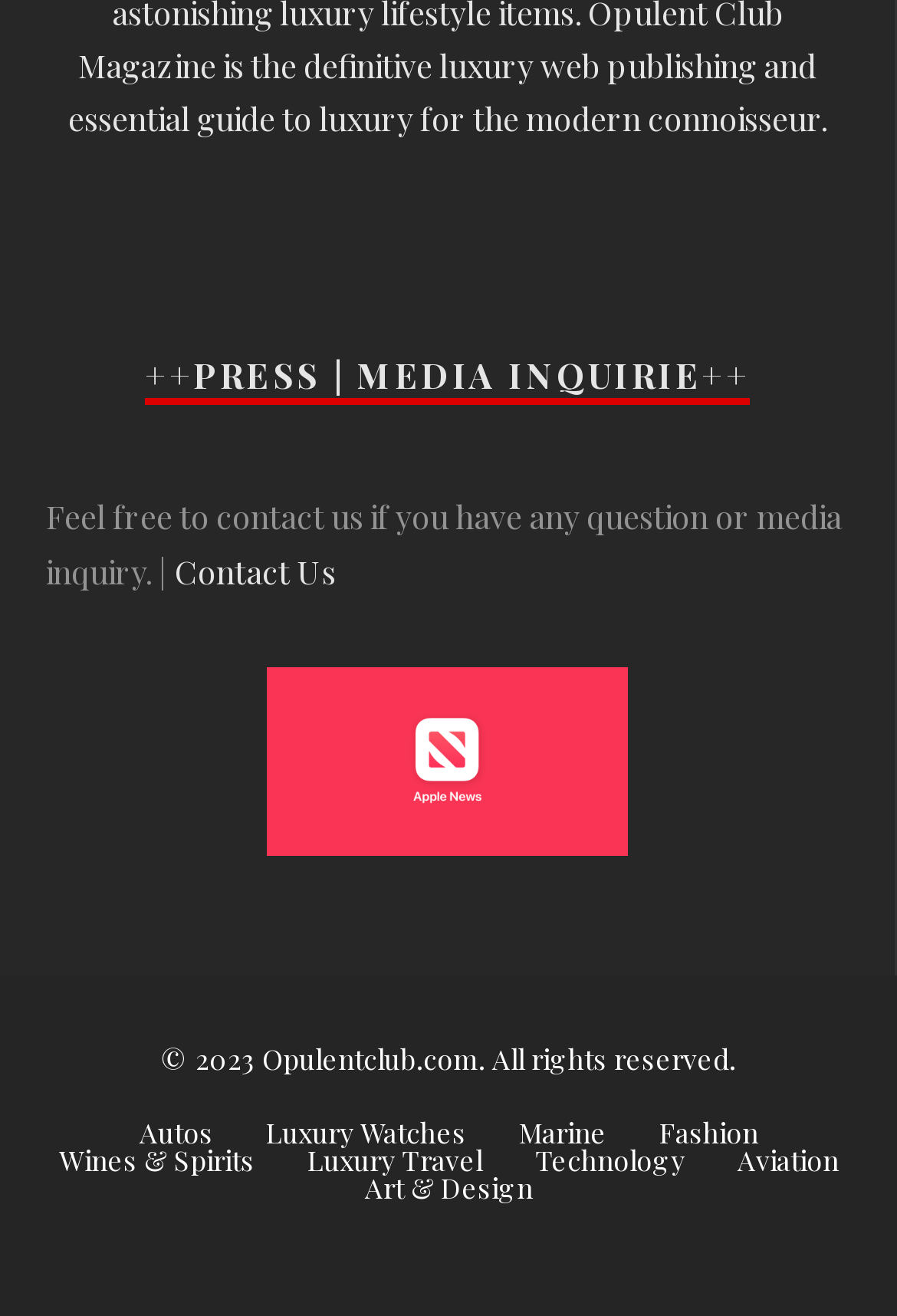Using the details in the image, give a detailed response to the question below:
How many links are listed at the bottom of the webpage?

The links listed at the bottom of the webpage are Autos, Luxury Watches, Marine, Fashion, Wines & Spirits, Luxury Travel, Technology, Aviation, and Art & Design. There are 9 links in total.